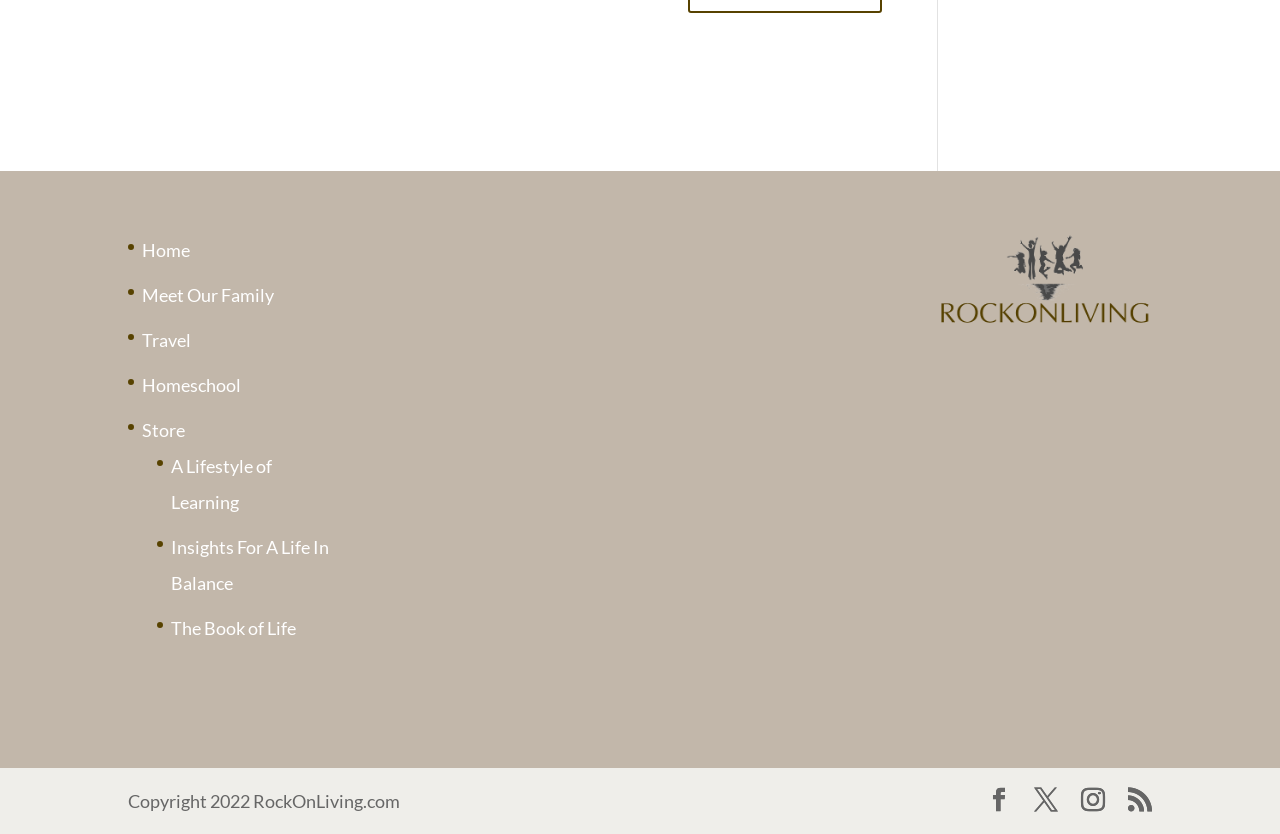Could you locate the bounding box coordinates for the section that should be clicked to accomplish this task: "Increase the text size".

None